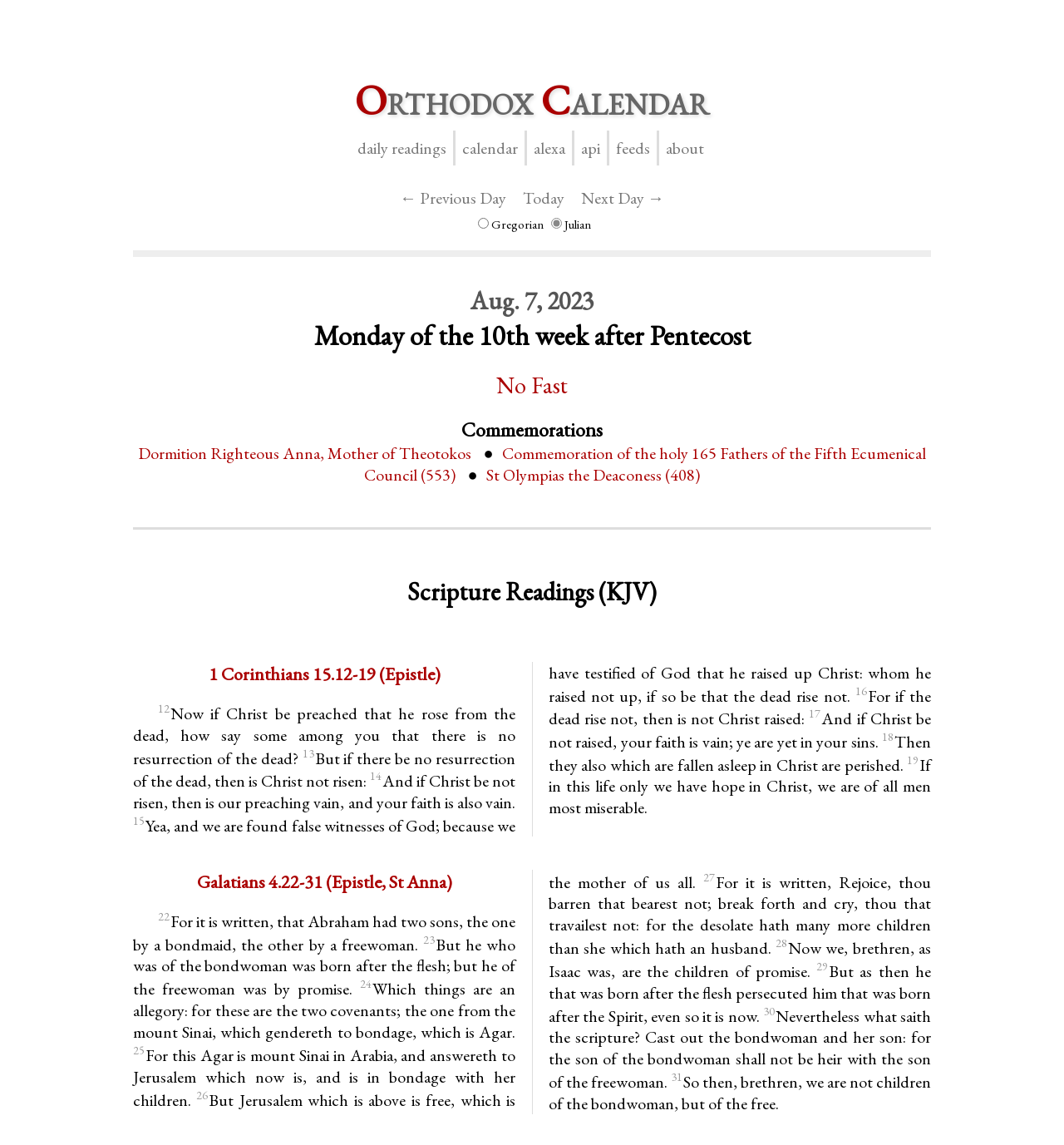Determine the bounding box for the UI element as described: "← Previous Day". The coordinates should be represented as four float numbers between 0 and 1, formatted as [left, top, right, bottom].

[0.371, 0.162, 0.48, 0.184]